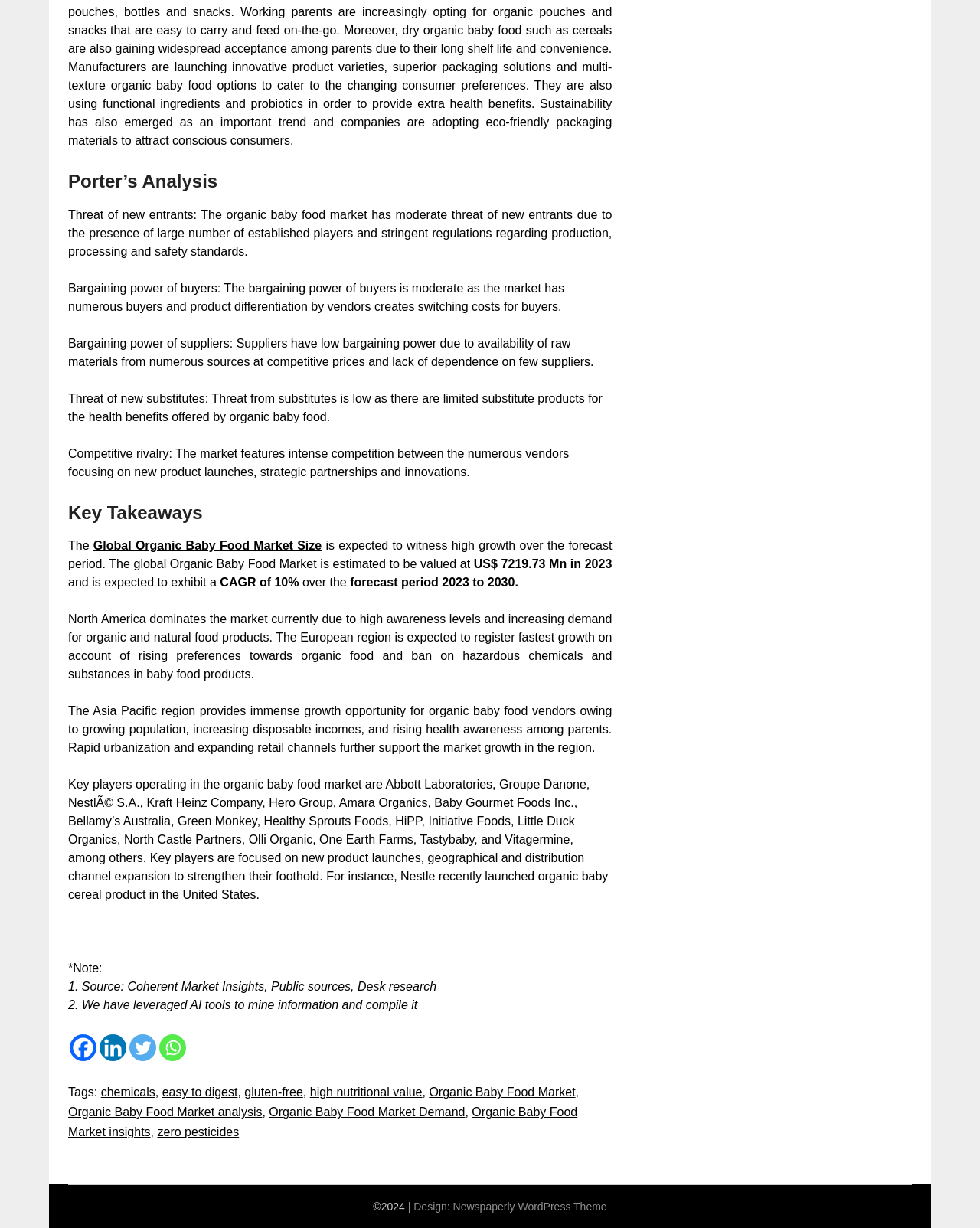Bounding box coordinates are specified in the format (top-left x, top-left y, bottom-right x, bottom-right y). All values are floating point numbers bounded between 0 and 1. Please provide the bounding box coordinate of the region this sentence describes: aria-label="Whatsapp" title="Whatsapp"

[0.162, 0.842, 0.19, 0.864]